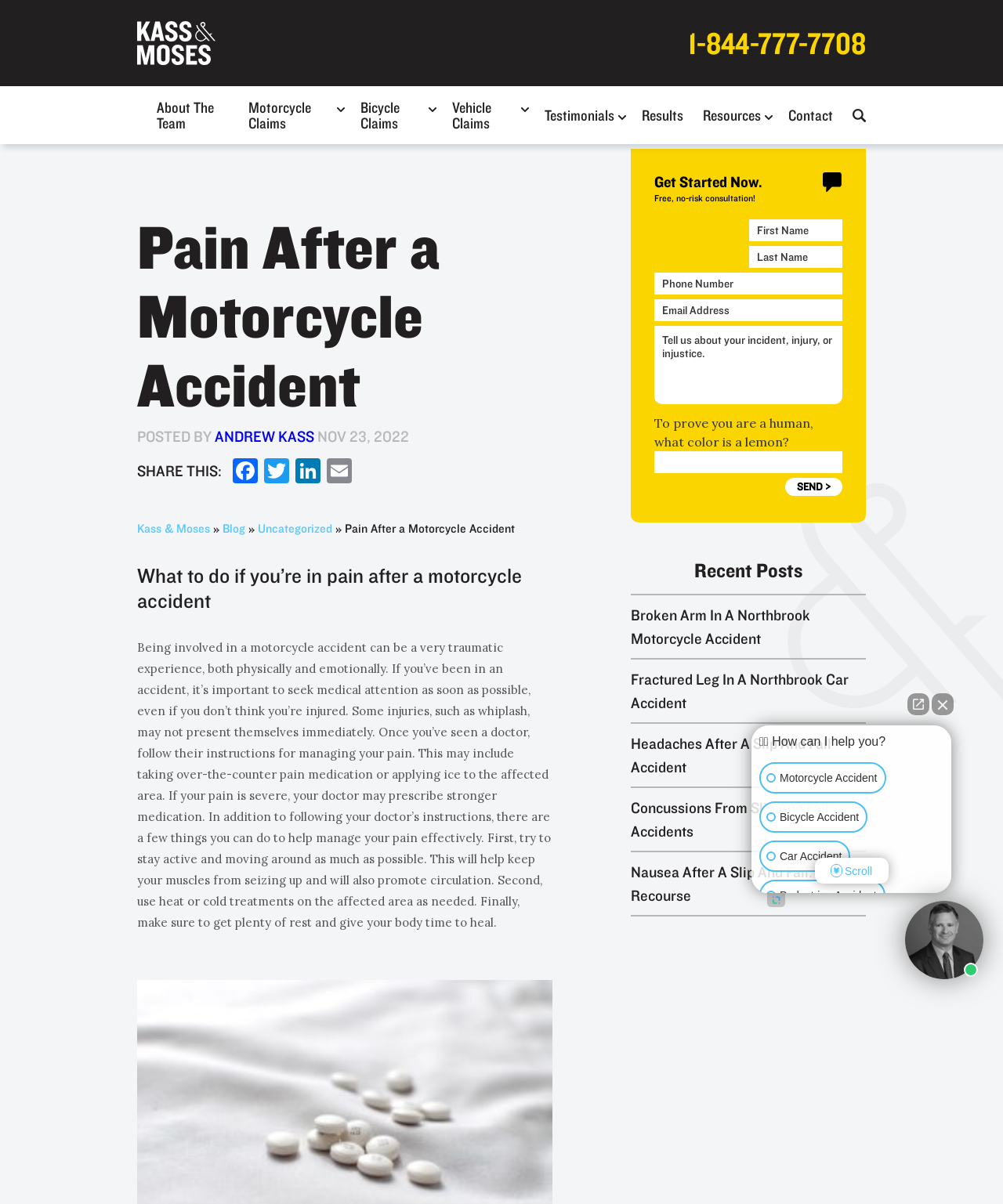What is the purpose of the contact form?
Answer the question using a single word or phrase, according to the image.

To get a free consultation